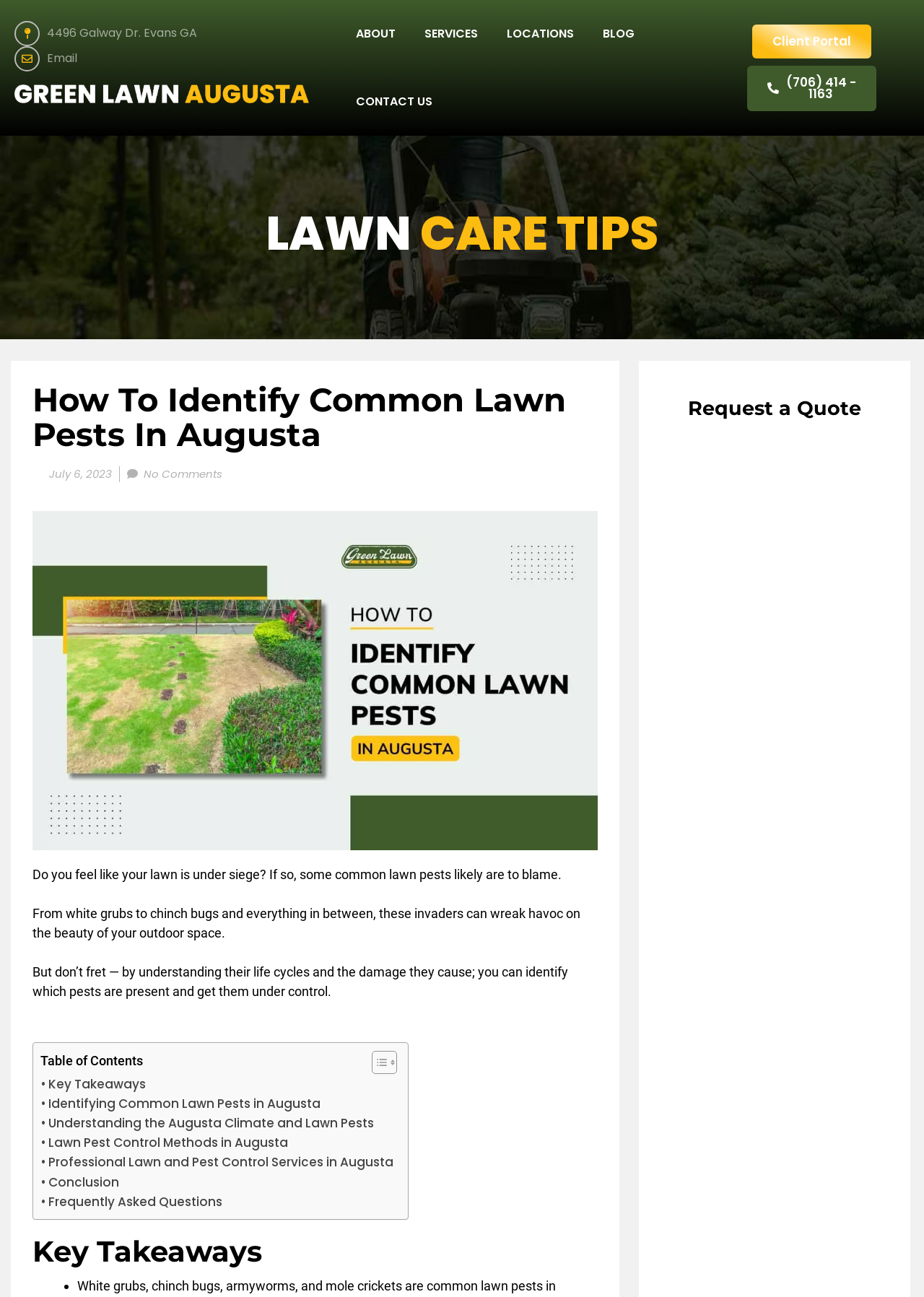Extract the main title from the webpage.

How To Identify Common Lawn Pests In Augusta